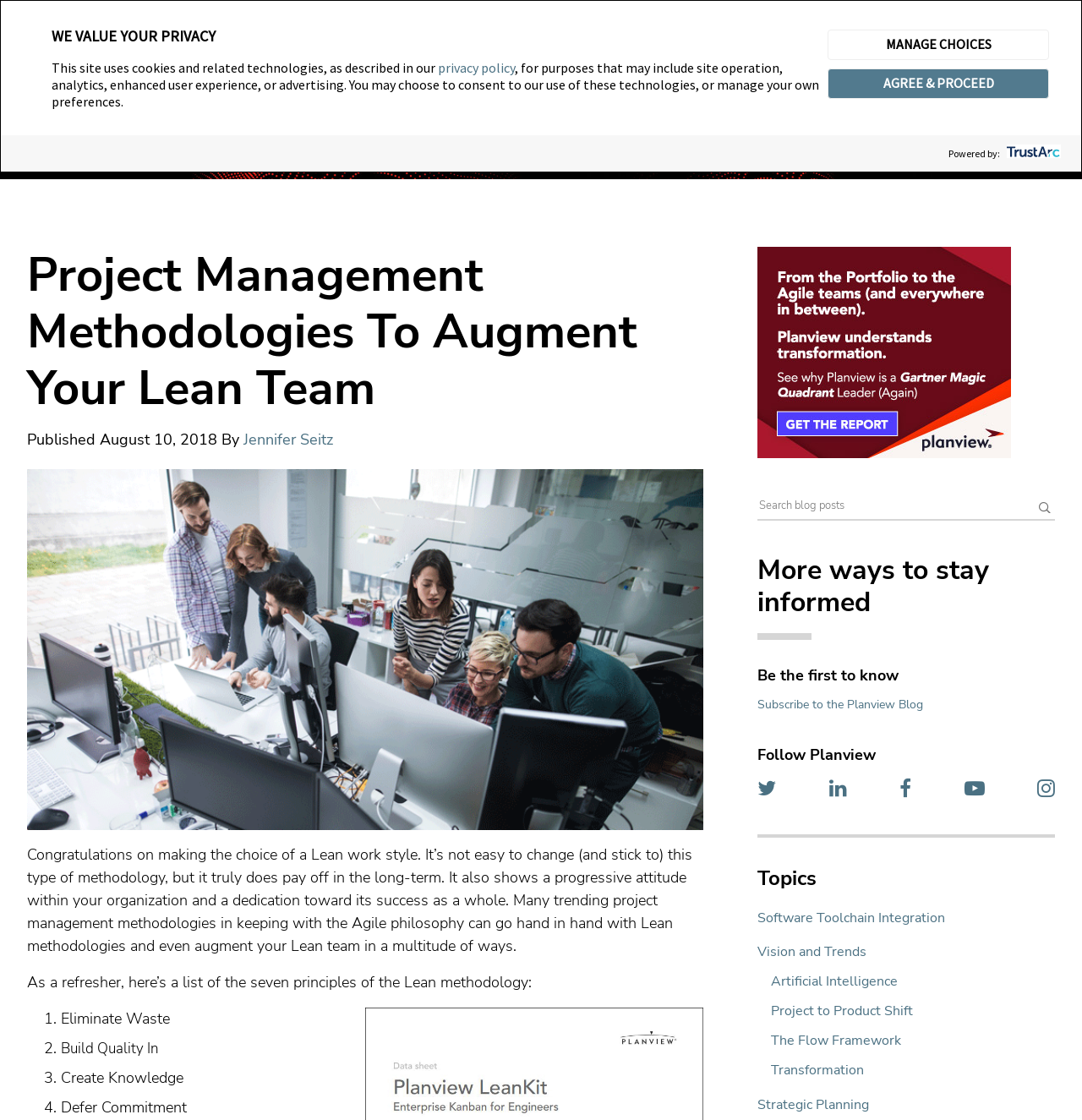Find the bounding box coordinates of the element to click in order to complete this instruction: "Subscribe to the Planview Blog". The bounding box coordinates must be four float numbers between 0 and 1, denoted as [left, top, right, bottom].

[0.7, 0.622, 0.853, 0.636]